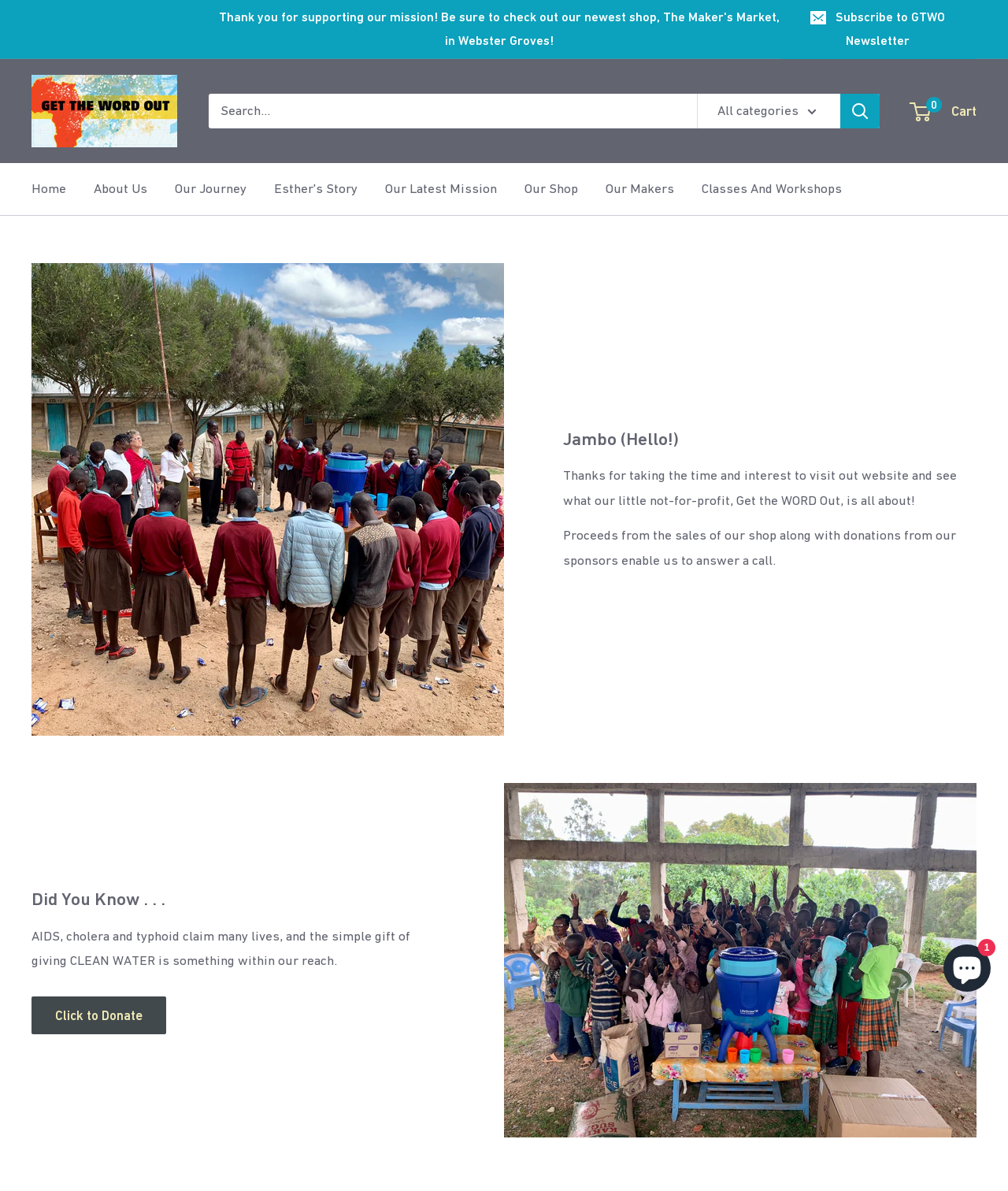What is the name of the newest shop?
Based on the image content, provide your answer in one word or a short phrase.

The Maker's Market